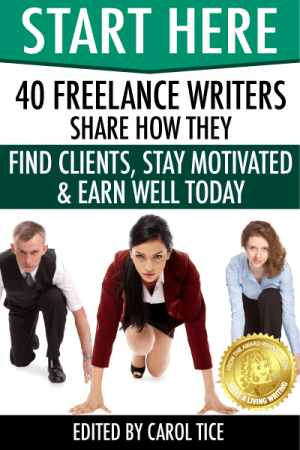Please reply with a single word or brief phrase to the question: 
How many people are depicted in the foreground?

Three